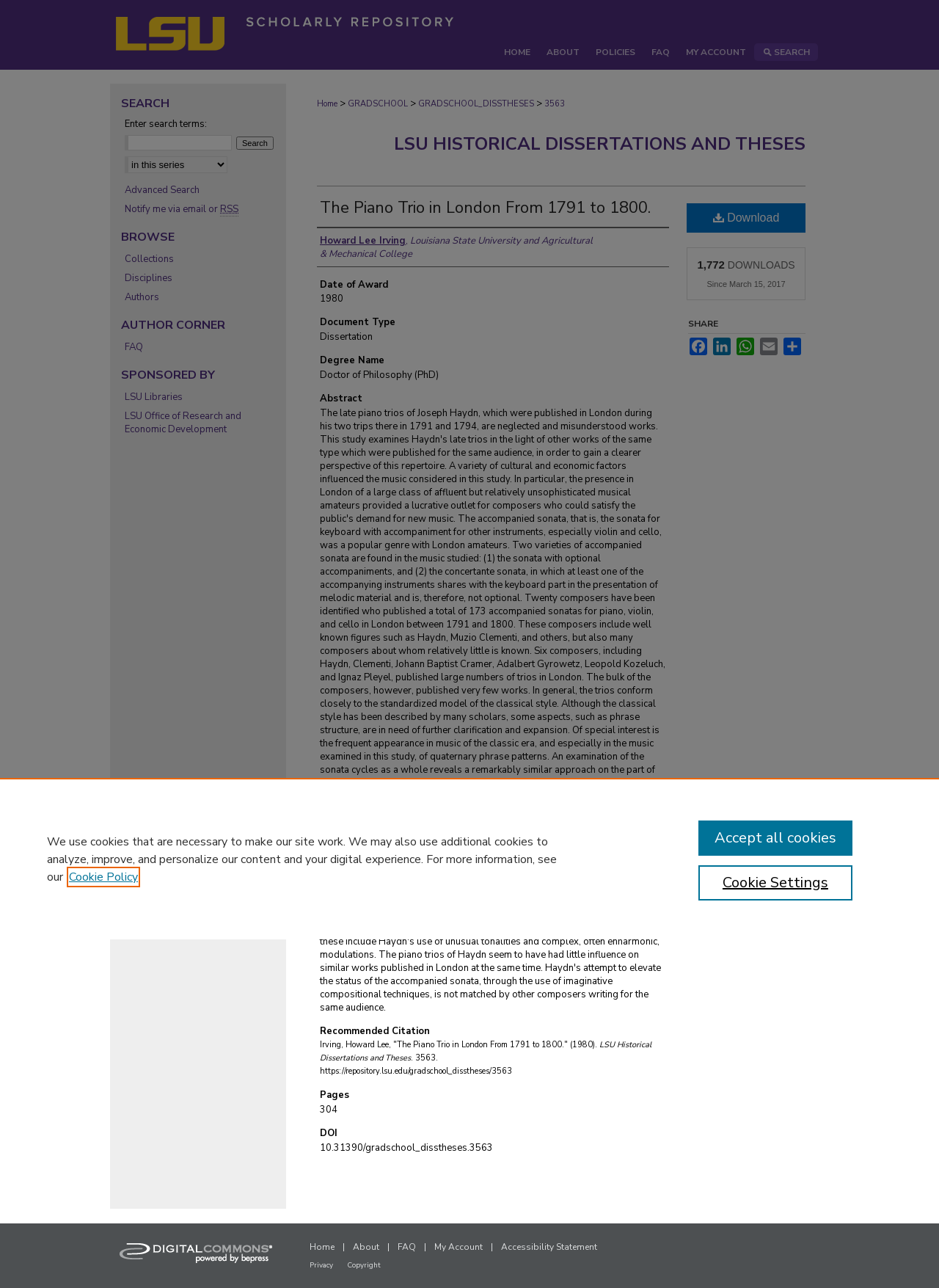Determine the bounding box coordinates for the UI element with the following description: "LSU Historical Dissertations and Theses". The coordinates should be four float numbers between 0 and 1, represented as [left, top, right, bottom].

[0.42, 0.103, 0.858, 0.121]